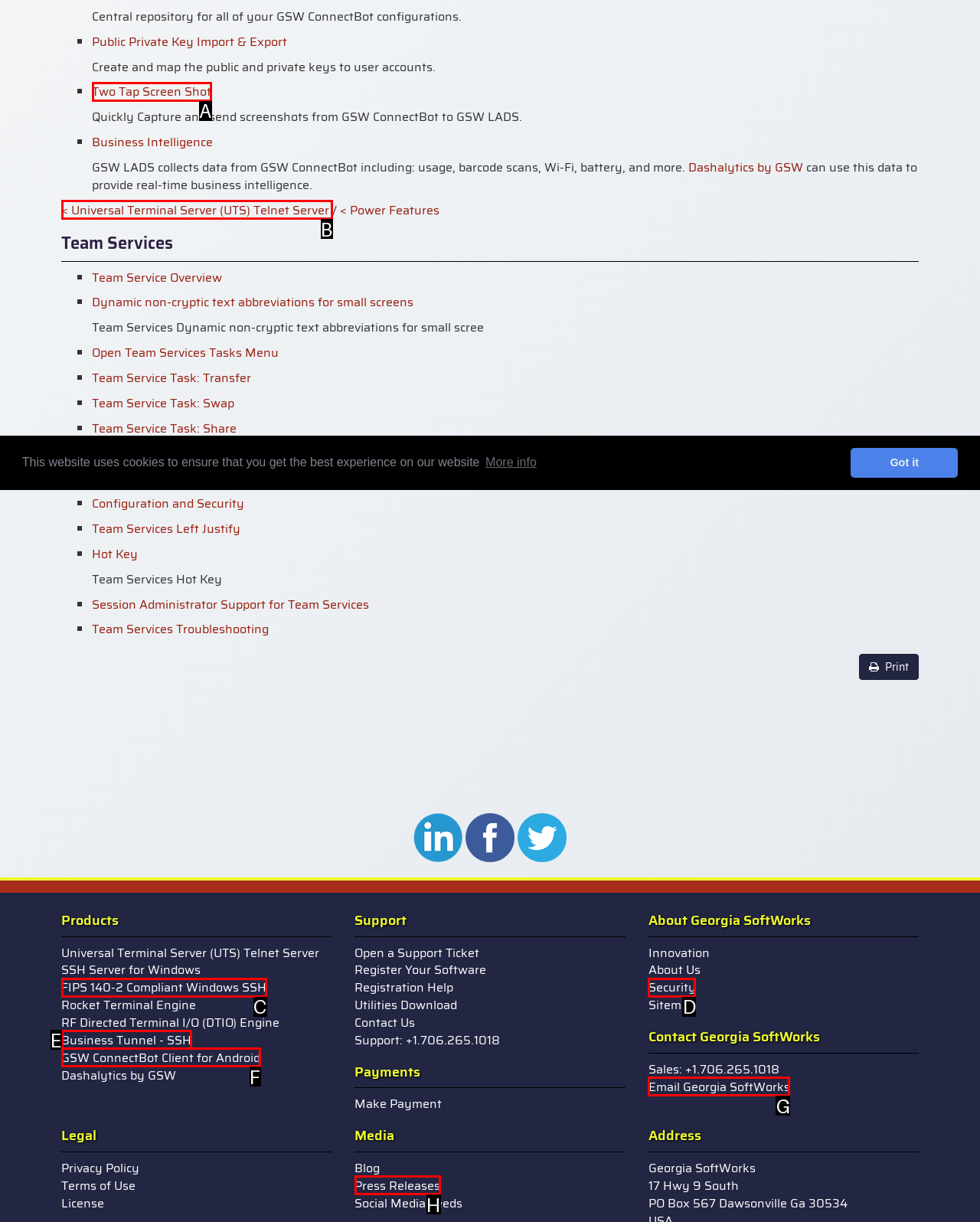Pick the option that corresponds to: Two Tap Screen Shot
Provide the letter of the correct choice.

A